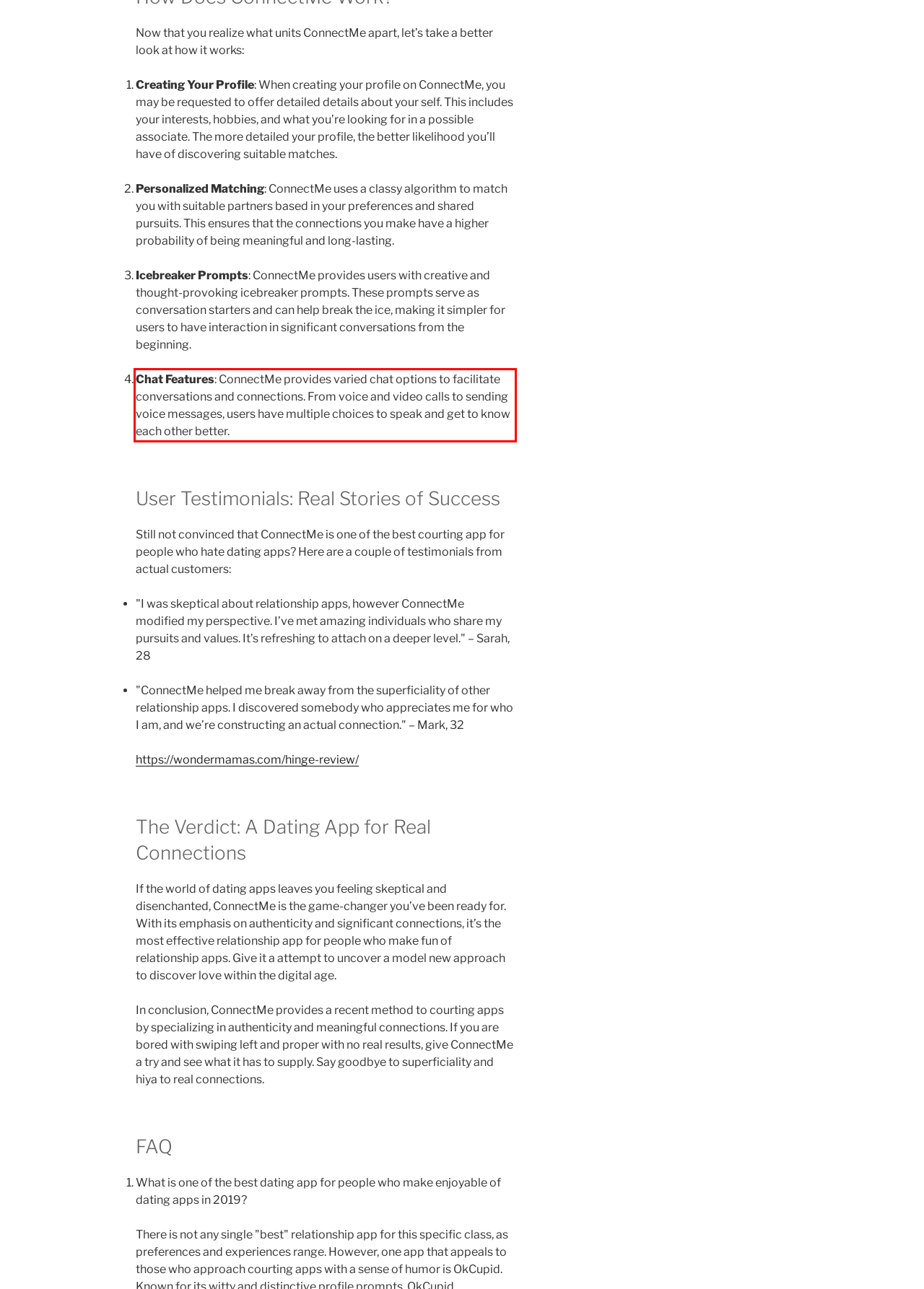Identify the text inside the red bounding box on the provided webpage screenshot by performing OCR.

Chat Features: ConnectMe provides varied chat options to facilitate conversations and connections. From voice and video calls to sending voice messages, users have multiple choices to speak and get to know each other better.